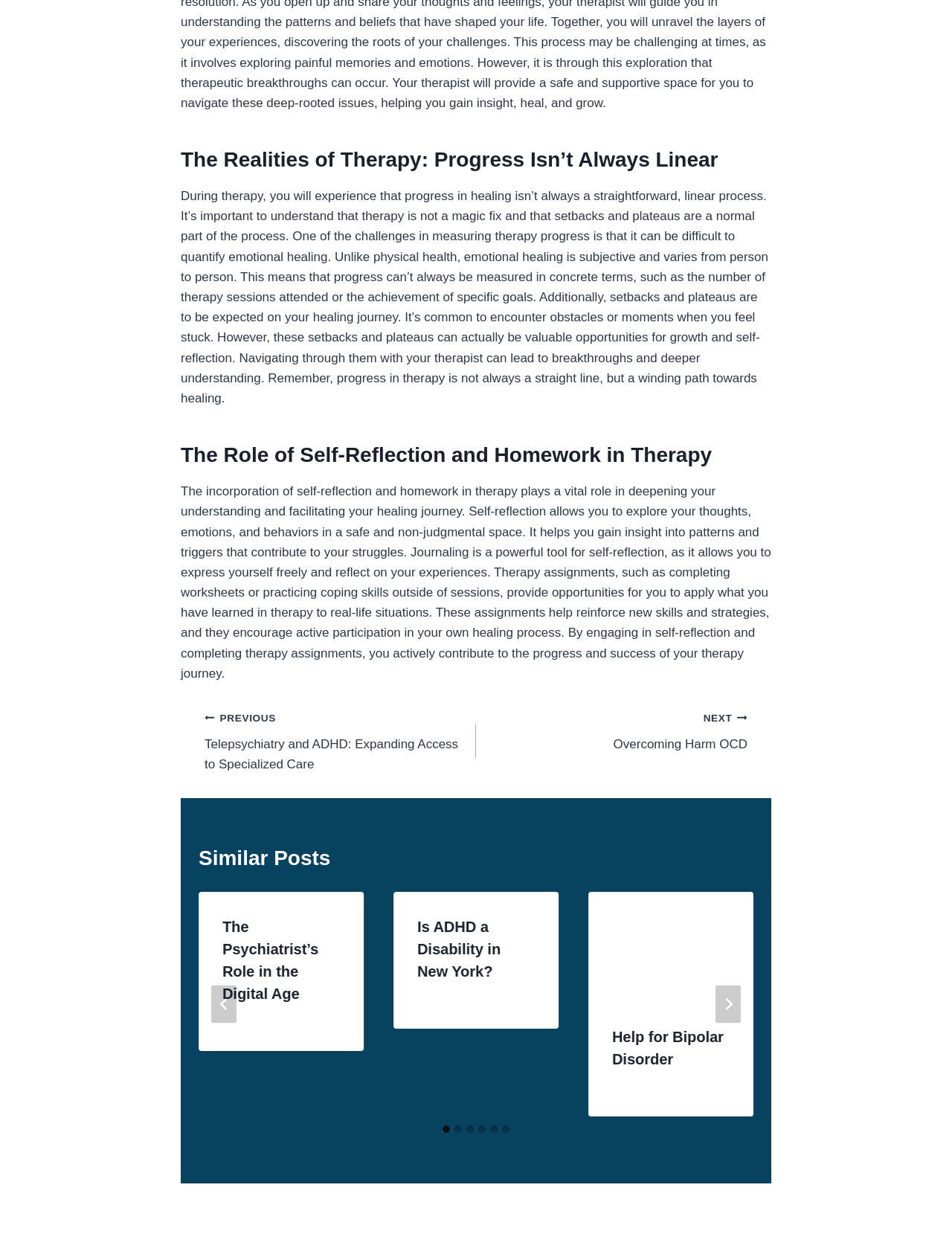Please determine the bounding box coordinates of the element's region to click in order to carry out the following instruction: "Go to the 'PREVIOUS' post". The coordinates should be four float numbers between 0 and 1, i.e., [left, top, right, bottom].

[0.215, 0.573, 0.5, 0.628]